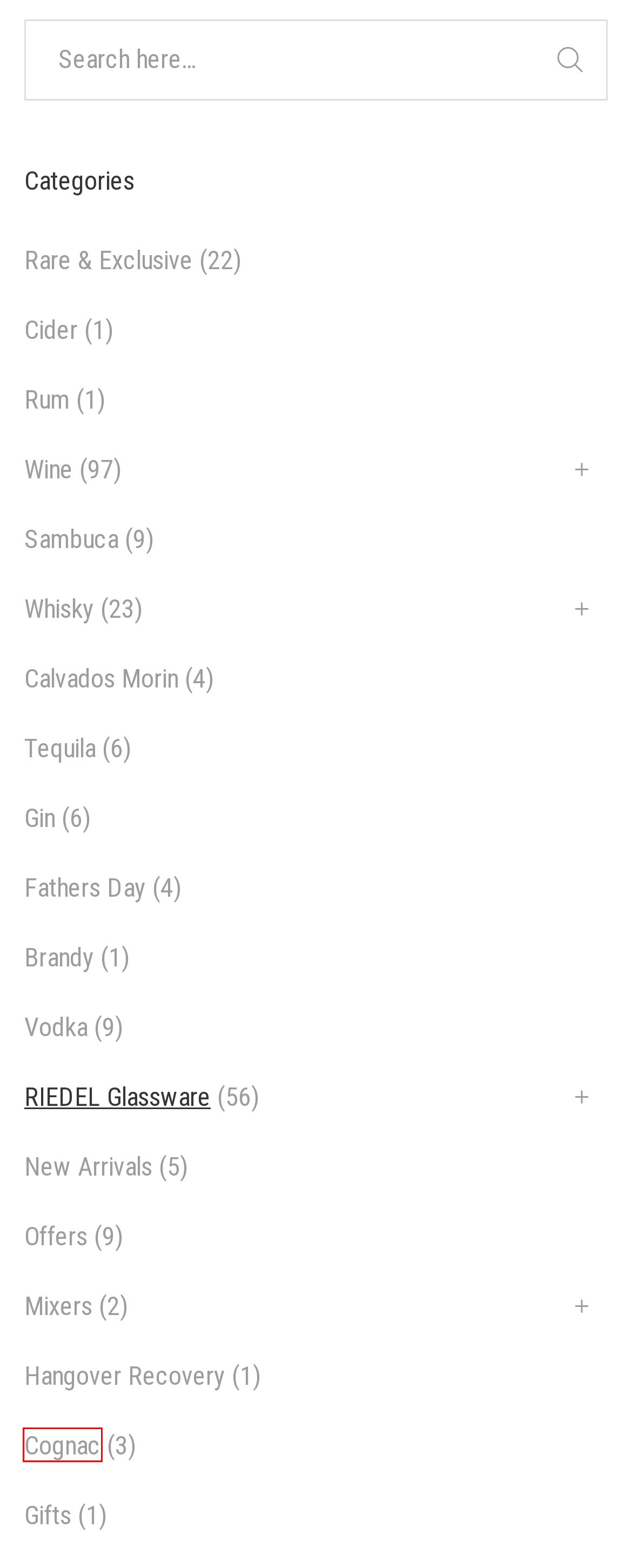You are presented with a screenshot of a webpage with a red bounding box. Select the webpage description that most closely matches the new webpage after clicking the element inside the red bounding box. The options are:
A. Fathers Day - The Wine Company
B. Whisky - The Wine Company
C. Wine - The Wine Company
D. Cognac - The Wine Company
E. Rum - The Wine Company
F. Gin - The Wine Company
G. Tequila - The Wine Company
H. Offers - The Wine Company

D